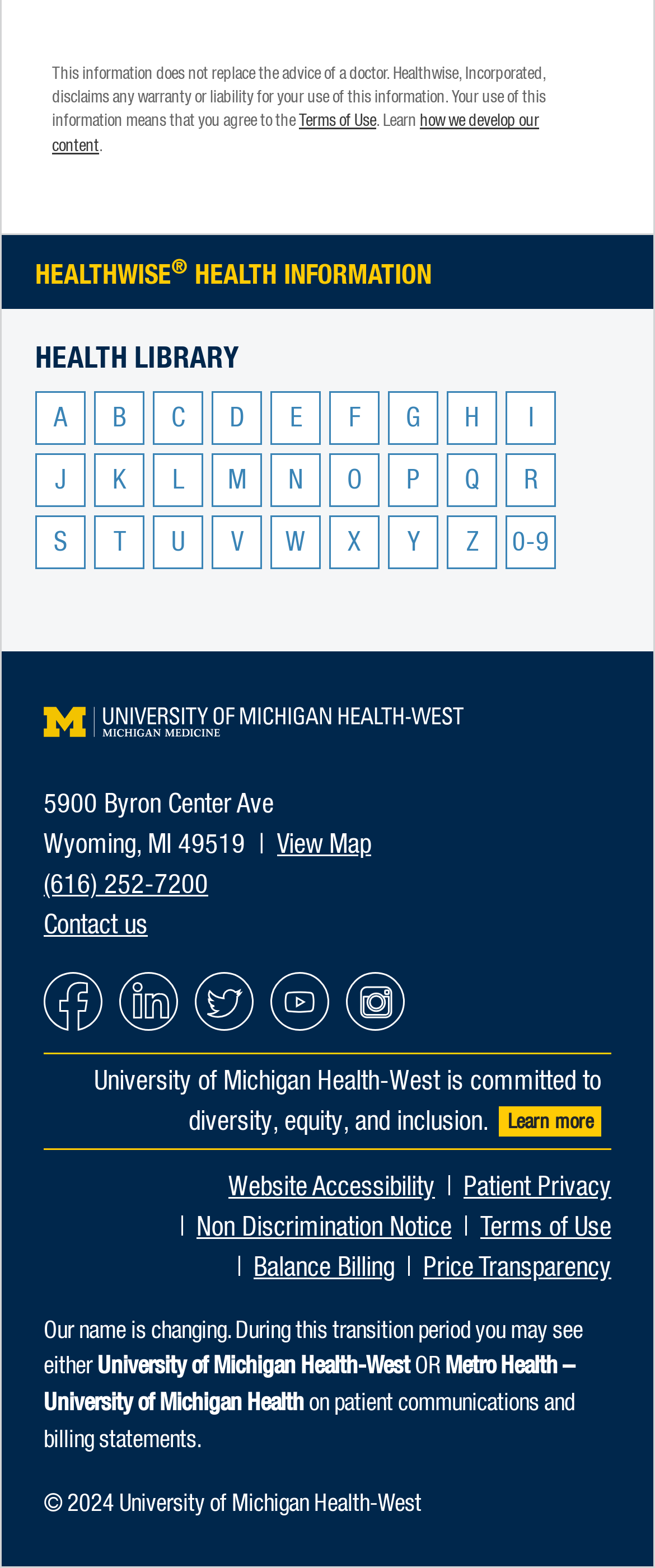Give a short answer to this question using one word or a phrase:
What is the name of the hospital's website accessibility page?

Website Accessibility